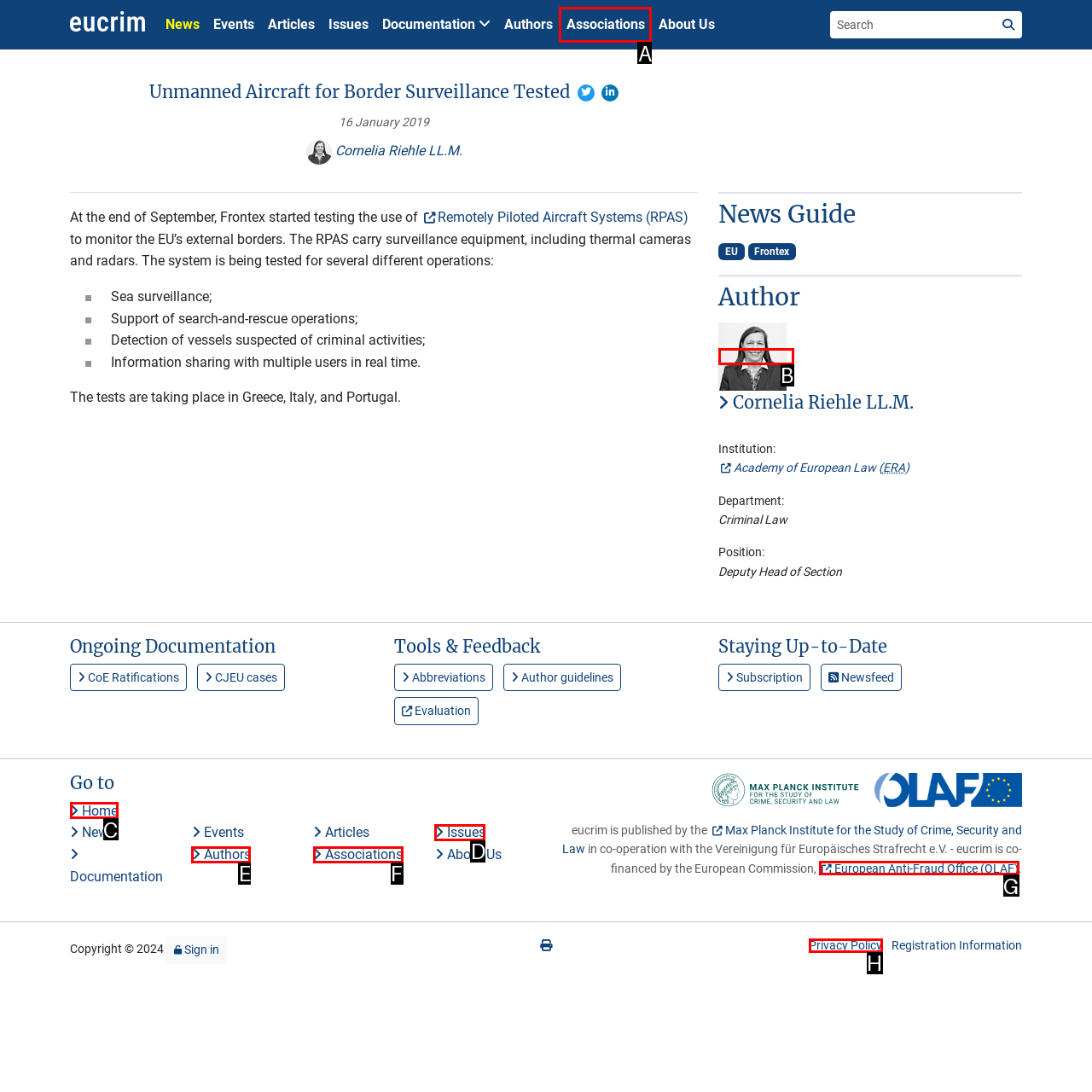Select the letter that corresponds to this element description: parent_node: Cornelia Riehle LL.M.
Answer with the letter of the correct option directly.

B